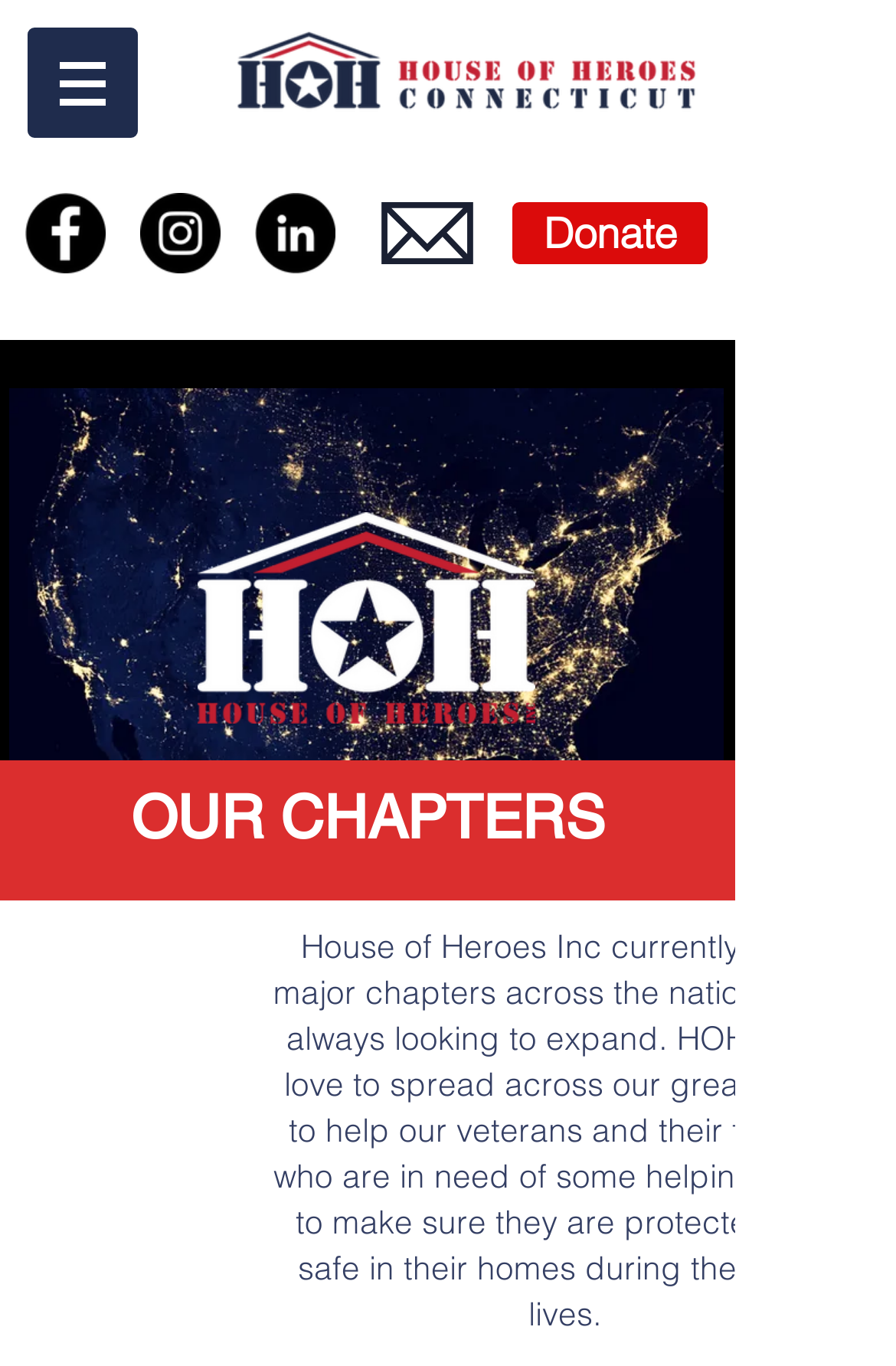What is the organization's name?
From the screenshot, supply a one-word or short-phrase answer.

House of Heroes